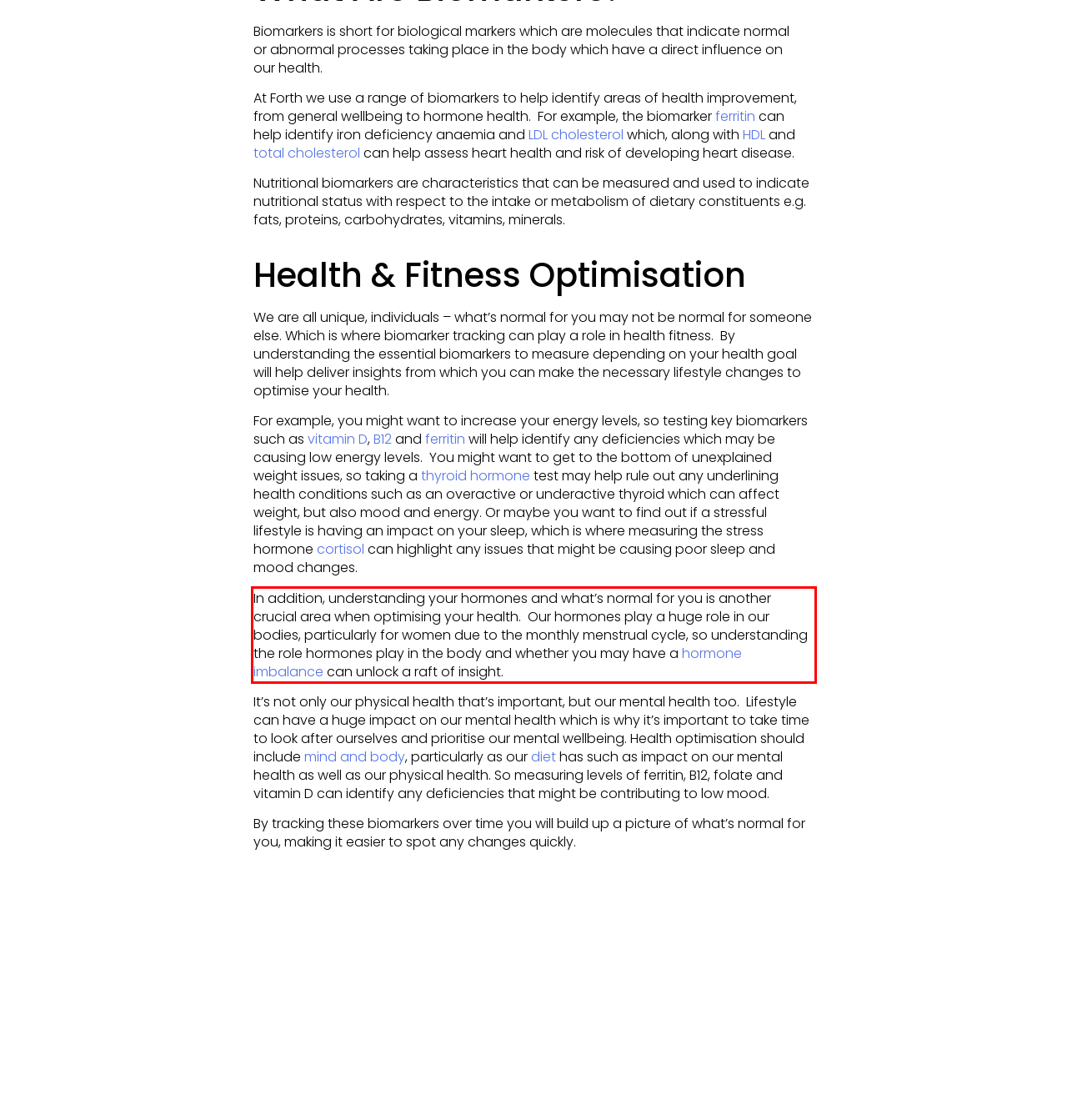Extract and provide the text found inside the red rectangle in the screenshot of the webpage.

In addition, understanding your hormones and what’s normal for you is another crucial area when optimising your health. Our hormones play a huge role in our bodies, particularly for women due to the monthly menstrual cycle, so understanding the role hormones play in the body and whether you may have a hormone imbalance can unlock a raft of insight.